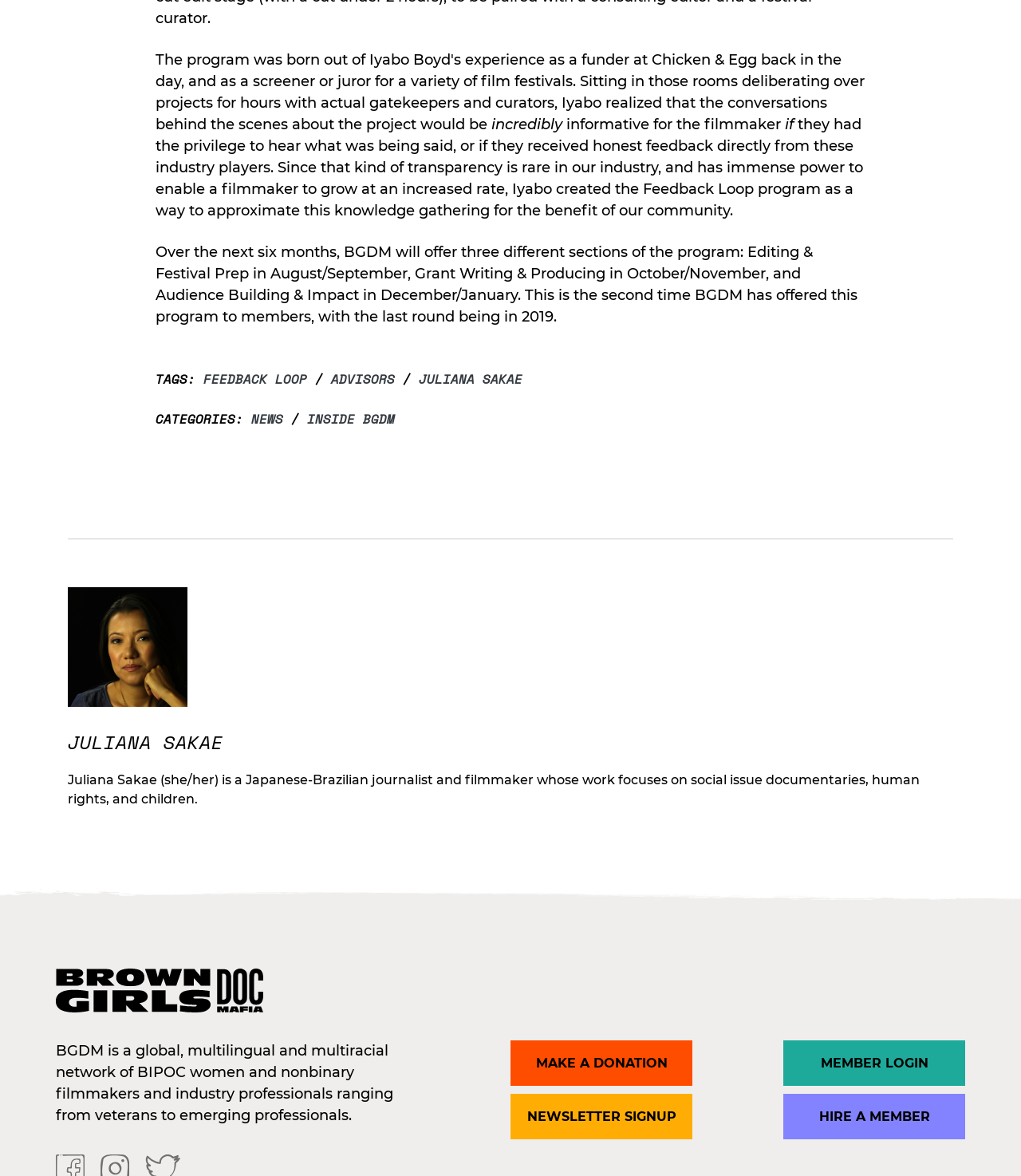Respond to the question below with a concise word or phrase:
What is the name of the program created by Iyabo?

Feedback Loop